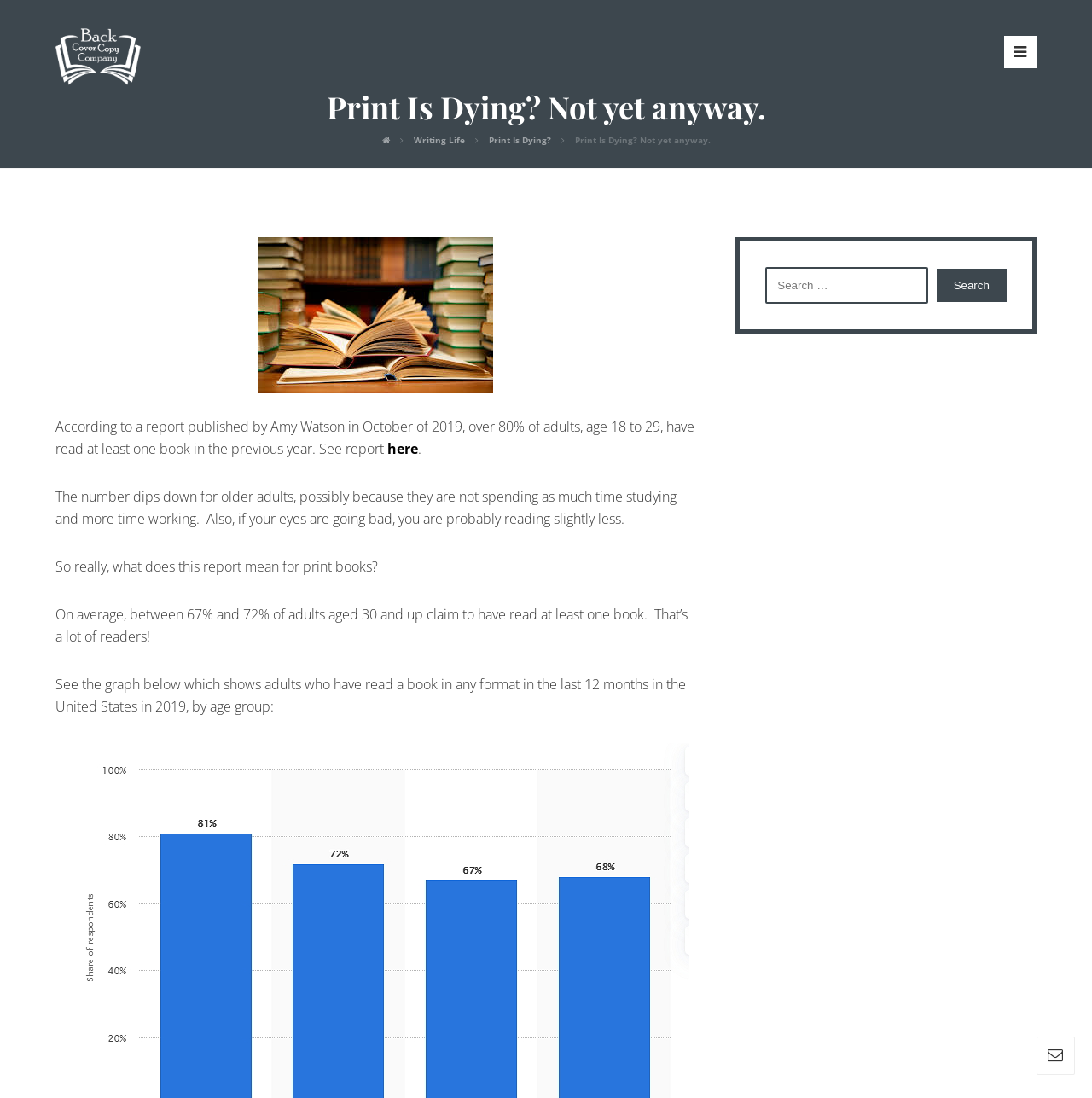Carefully examine the image and provide an in-depth answer to the question: What is the purpose of the graph mentioned in the text?

The text states that 'See the graph below which shows adults who have read a book in any format in the last 12 months in the United States in 2019, by age group:'